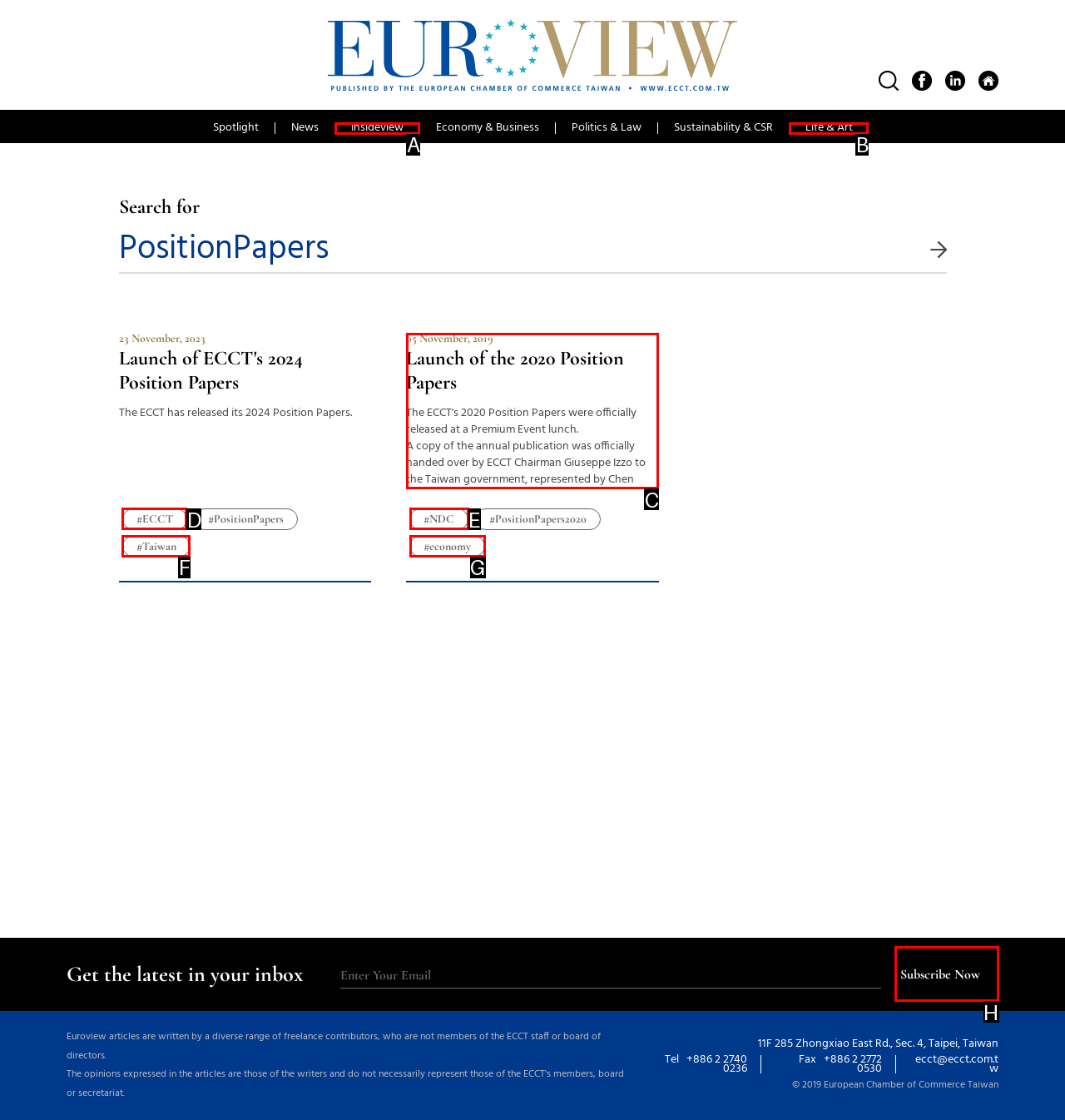Using the given description: Subscribe Now, identify the HTML element that corresponds best. Answer with the letter of the correct option from the available choices.

H